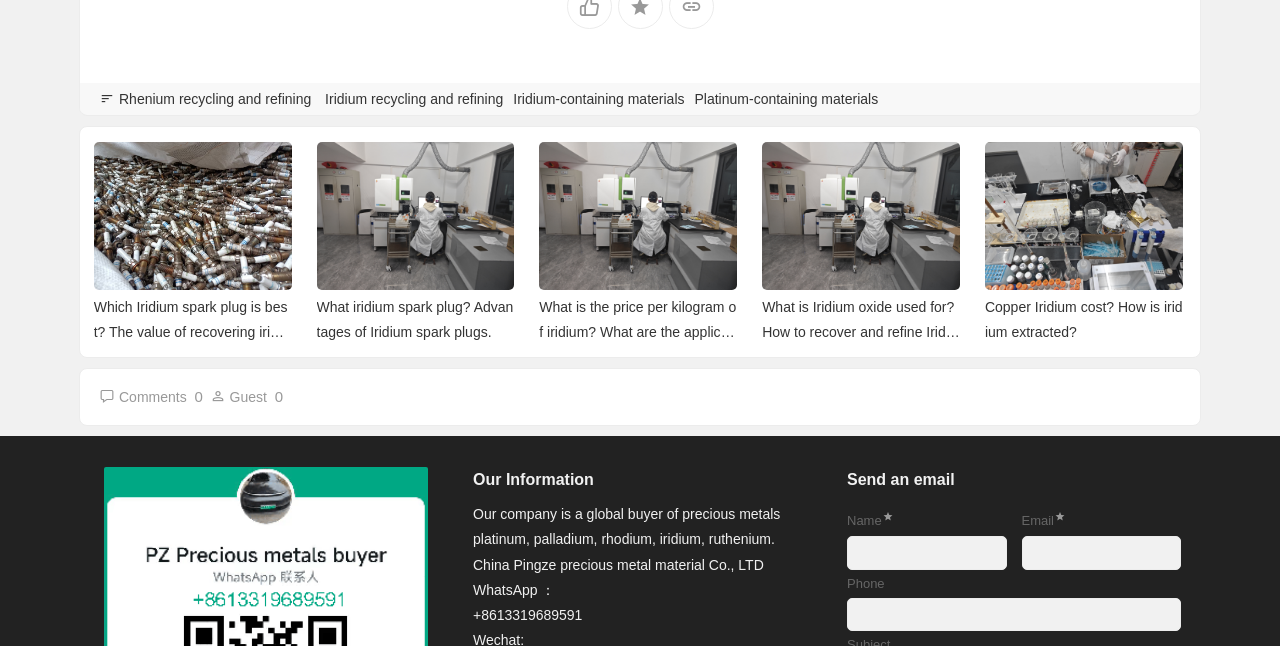Based on the visual content of the image, answer the question thoroughly: What precious metals does the company buy?

I found the list of precious metals by looking at the 'Our Information' section, where it states that the company is a global buyer of these metals.